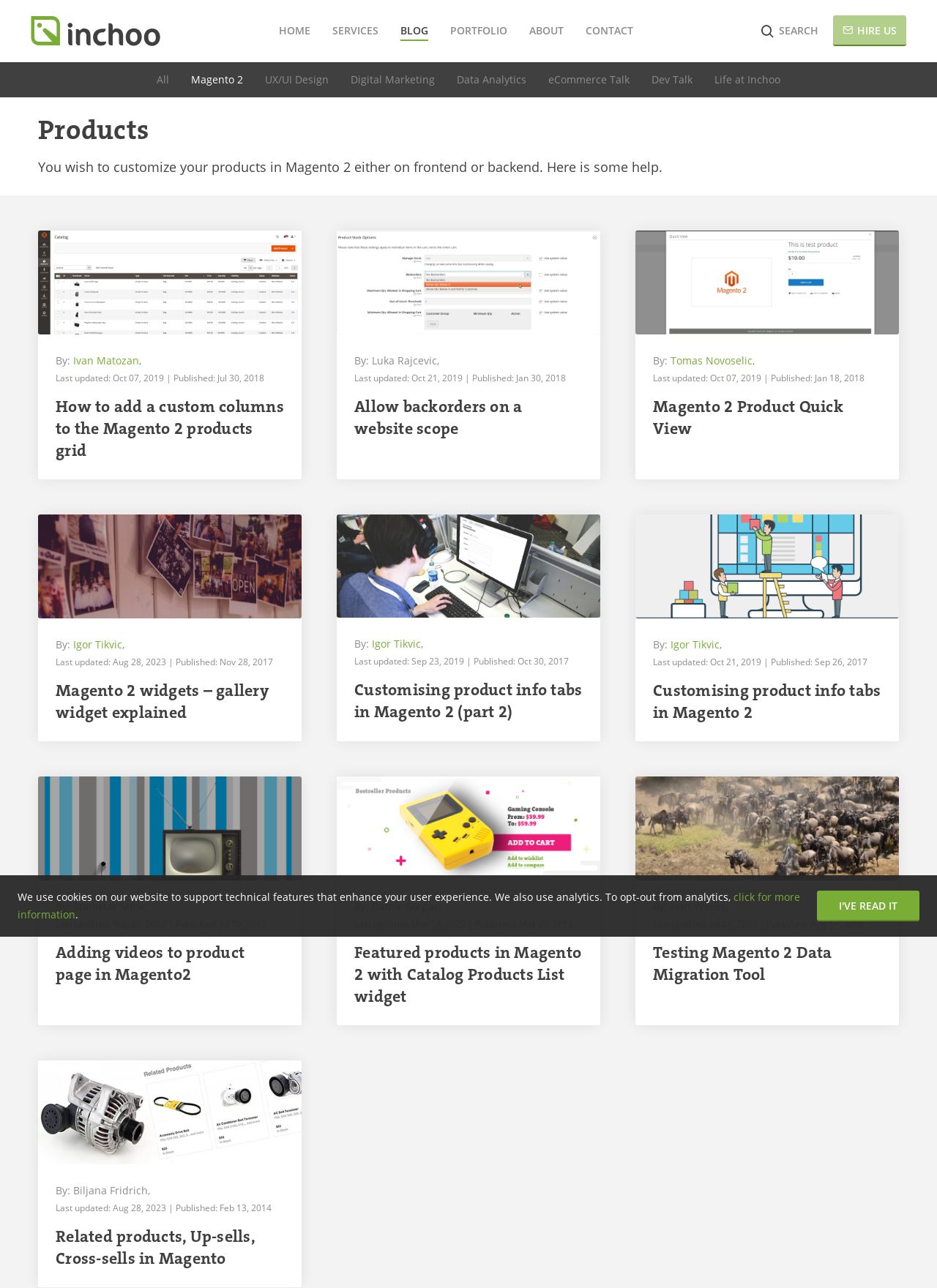What is the last updated date of the third article?
Using the image as a reference, deliver a detailed and thorough answer to the question.

I inspected the third article element [99] and found the text 'Last updated: Oct 07, 2019 | Published: Jan 18, 2018'. This indicates that the last updated date of the third article is Oct 07, 2019.